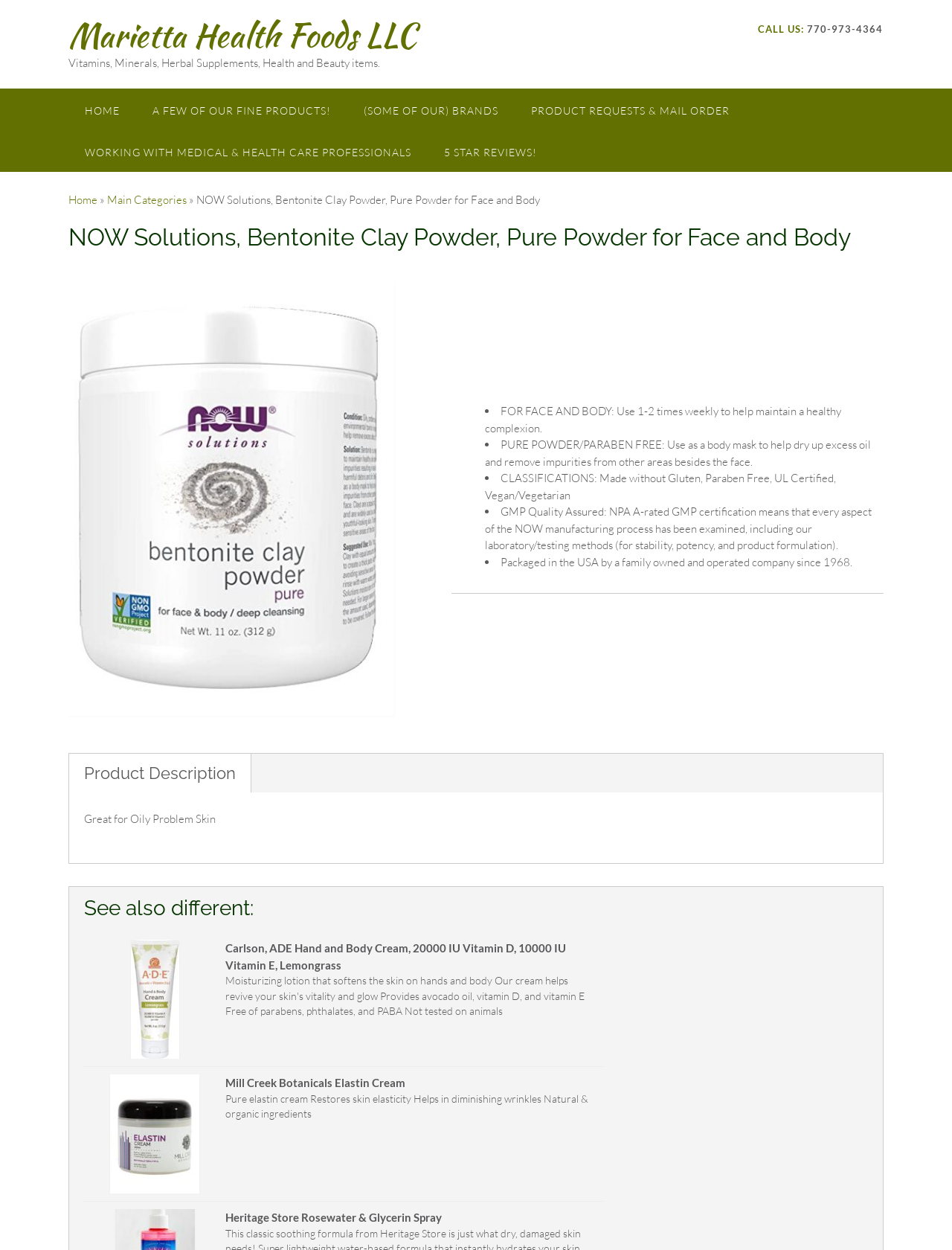Create a full and detailed caption for the entire webpage.

The webpage is about NOW Solutions, Bentonite Clay Powder, a product for face and body care. At the top, there is a link to "Marietta Health Foods LLC" and a brief description of the company, "Vitamins, Minerals, Herbal Supplements, Health and Beauty items." 

On the top-right corner, there is a "CALL US" section with a phone number, 770-973-4364. Below this section, there is a navigation menu with links to "HOME", "A FEW OF OUR FINE PRODUCTS!", "(SOME OF OUR) BRANDS", "PRODUCT REQUESTS & MAIL ORDER", "WORKING WITH MEDICAL & HEALTH CARE PROFESSIONALS", and "5 STAR REVIEWS!". 

The main content of the webpage is about the product, NOW Solutions, Bentonite Clay Powder. There is a heading with the product name, followed by a brief description of the product and its uses. The product description is divided into several points, each marked with a bullet point, explaining the benefits and features of the product, such as its use for face and body, its pure and paraben-free nature, and its certifications. 

Below the product description, there are two images of related products, Carlson, ADE Hand and Body Cream, and Mill Creek Botanicals Elastin Cream, with a brief description of the latter product.